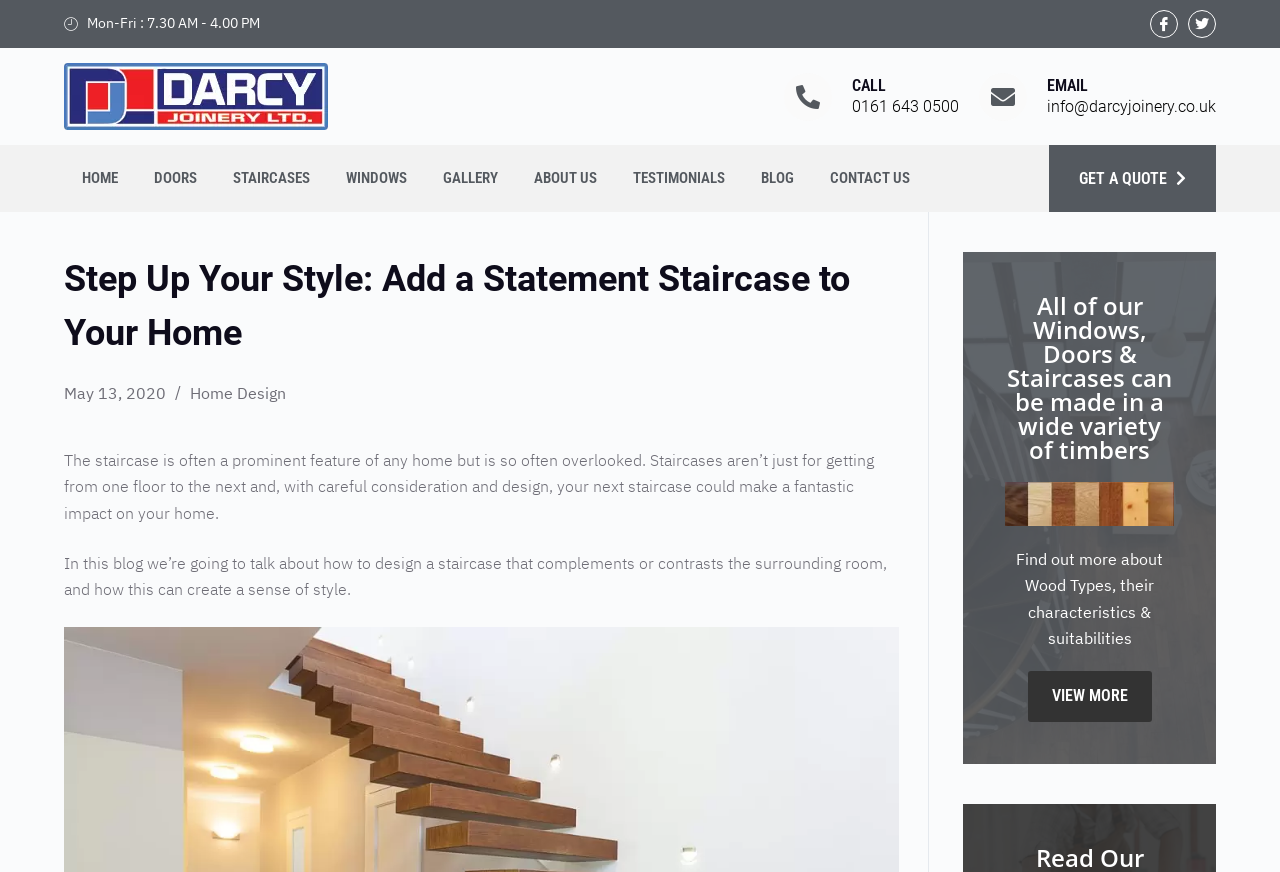Locate the bounding box coordinates of the clickable element to fulfill the following instruction: "Get a quote". Provide the coordinates as four float numbers between 0 and 1 in the format [left, top, right, bottom].

[0.82, 0.166, 0.95, 0.244]